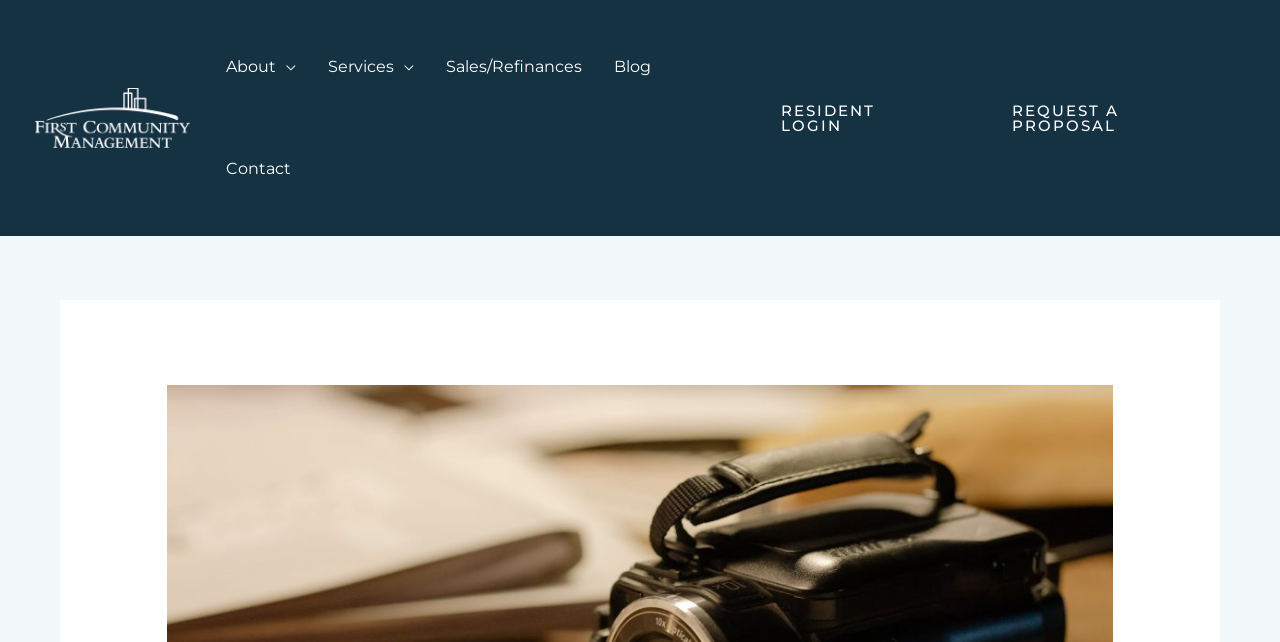How many menu toggles are there?
Please provide a single word or phrase answer based on the image.

2